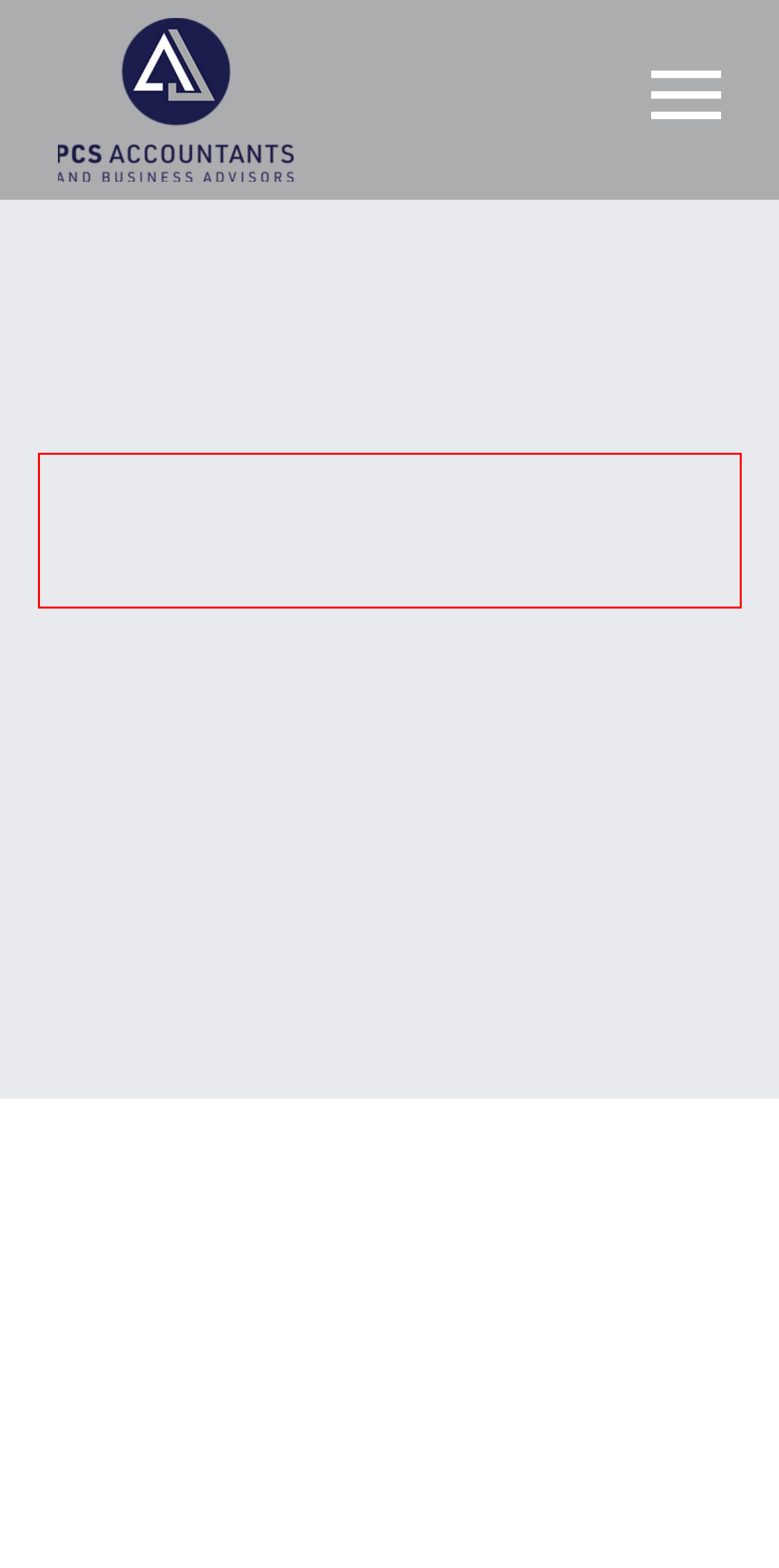Please extract the text content from the UI element enclosed by the red rectangle in the screenshot.

Located in a lovely heritage building along McLaren Vale's beautiful main street, you'll find plenty of off-street parking behind our office.